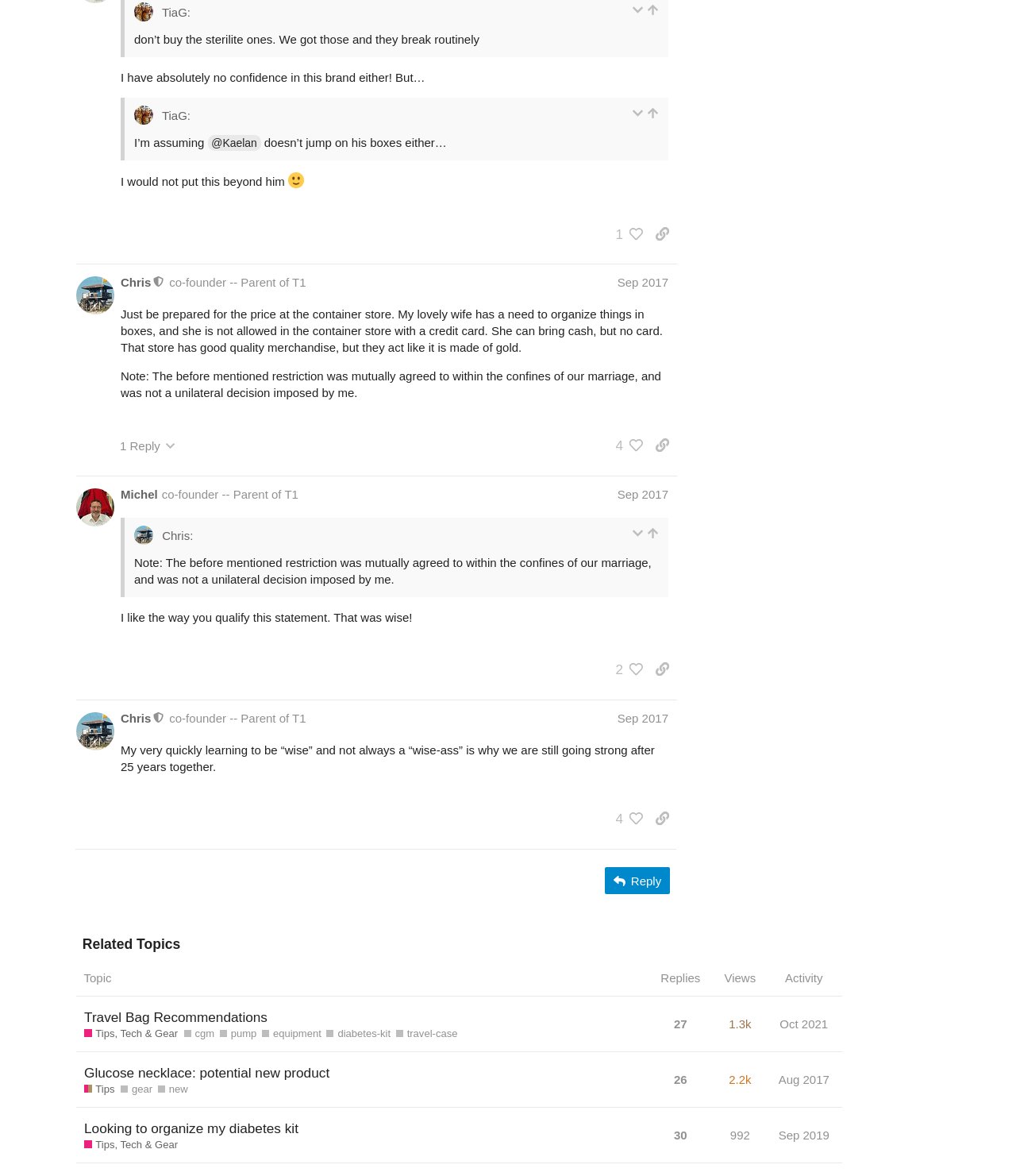Provide a brief response to the question using a single word or phrase: 
How many posts are there in this webpage?

9